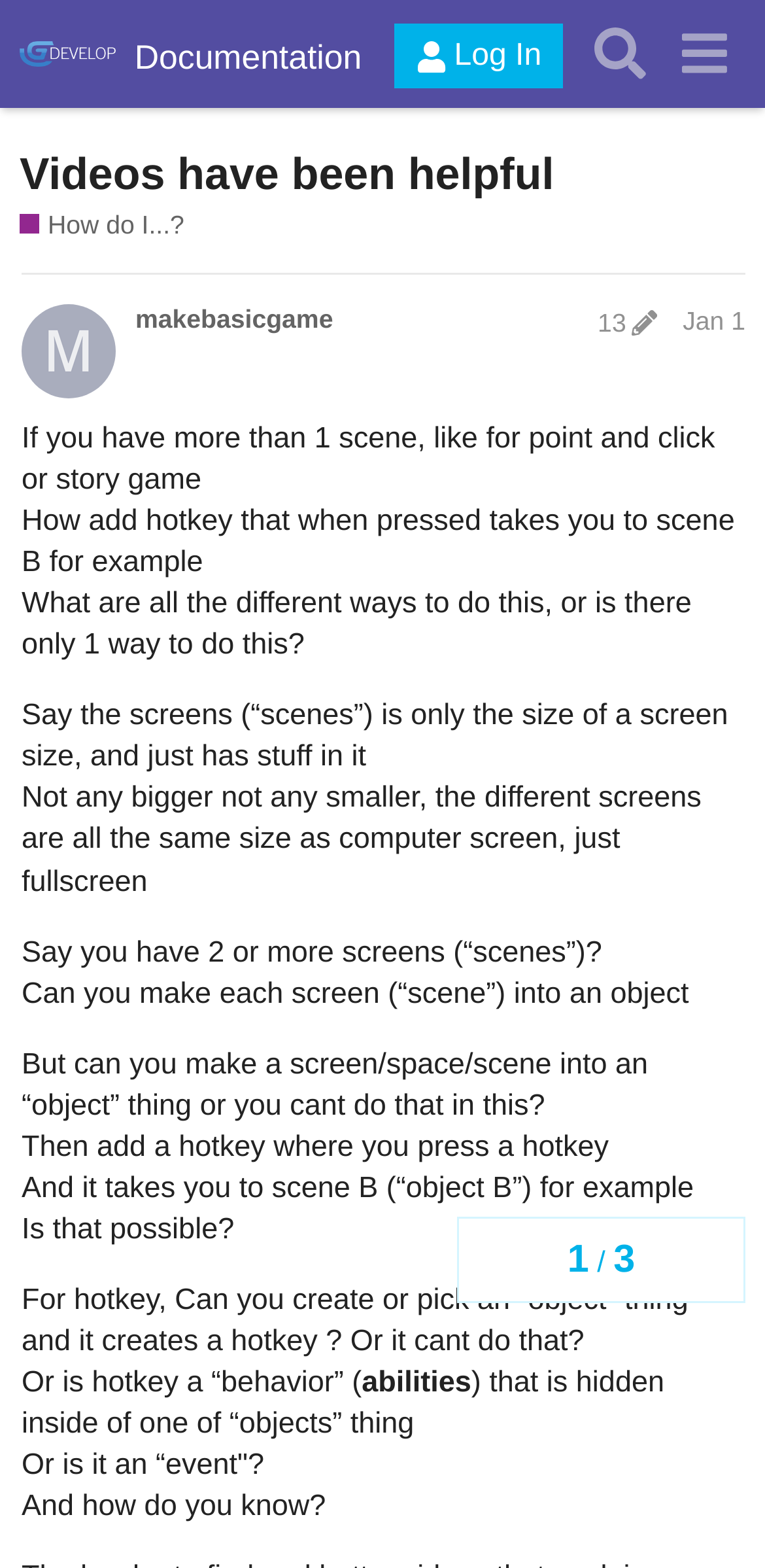Generate a comprehensive caption for the webpage you are viewing.

This webpage appears to be a forum discussion page, specifically a question and answer page. At the top, there is a header section with a link to "GDevelop Forum" and an image of the same name, alongside links to "Documentation" and buttons for "Log In" and "Search". 

Below the header, there is a heading that reads "Videos have been helpful - How do I...?" with a link to the same text. This is followed by a brief description of the purpose of the page, which is to ask questions and get help using GDevelop and about game development in general.

The main content of the page is a discussion thread, which starts with a question posted by a user. The question is divided into several paragraphs, asking about how to add hotkeys to navigate between scenes in a game, and whether it is possible to create an object that represents a scene and then add a hotkey to navigate to that scene. The user also asks about the different ways to achieve this and how to know which method to use.

At the bottom of the page, there is a navigation section that shows the topic progress, with headings and links to other pages.